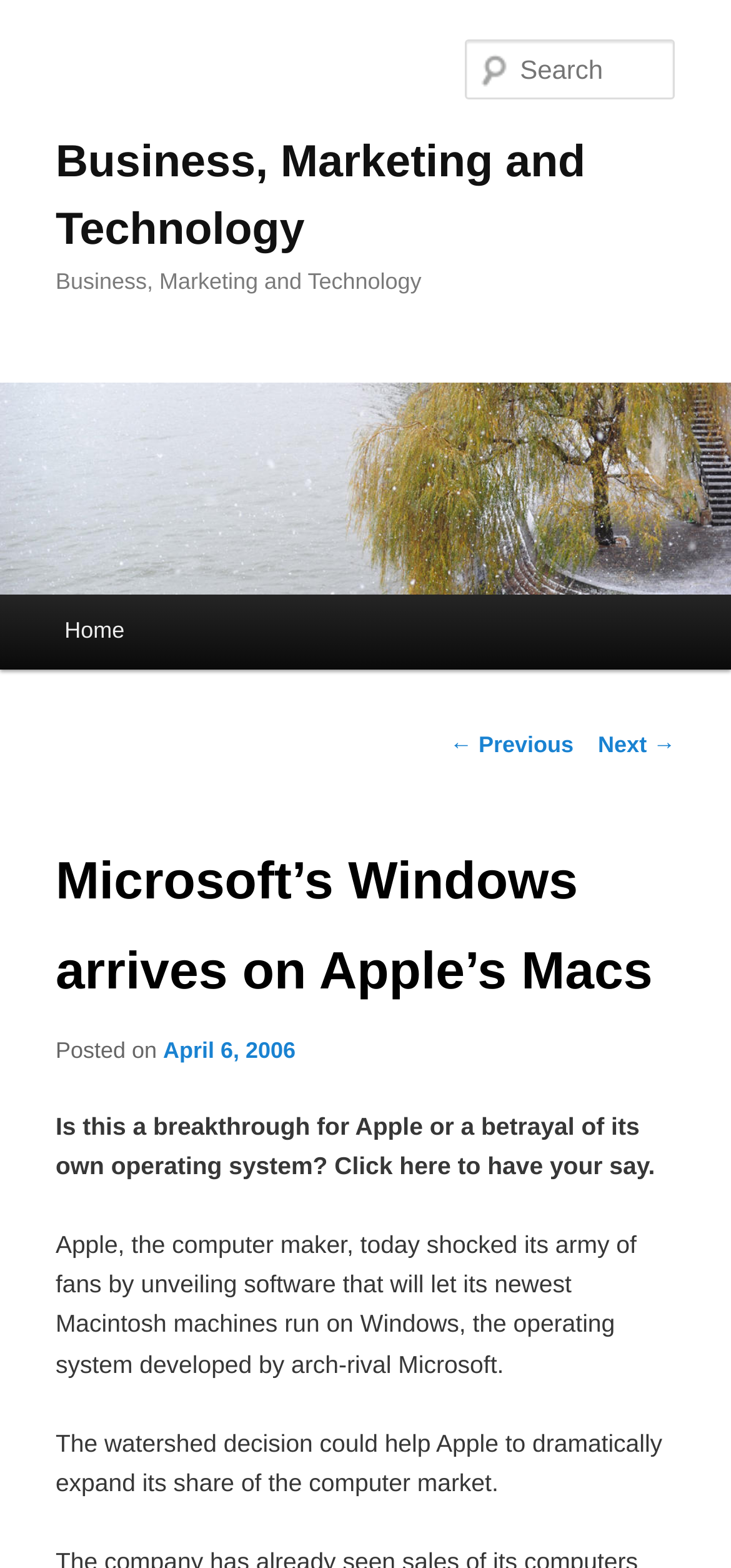Bounding box coordinates are to be given in the format (top-left x, top-left y, bottom-right x, bottom-right y). All values must be floating point numbers between 0 and 1. Provide the bounding box coordinate for the UI element described as: ← Previous

[0.615, 0.466, 0.785, 0.483]